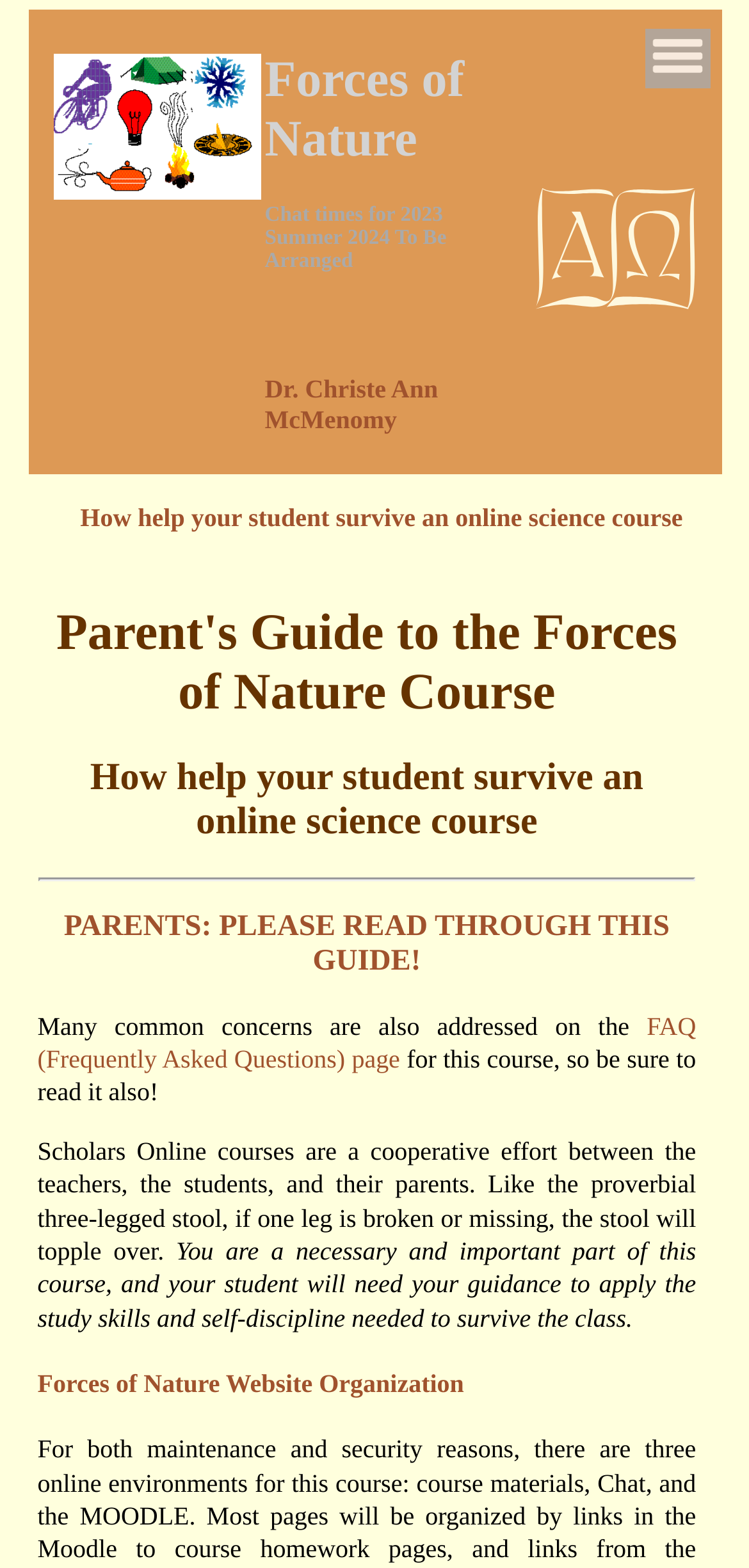Your task is to extract the text of the main heading from the webpage.

Forces of Nature